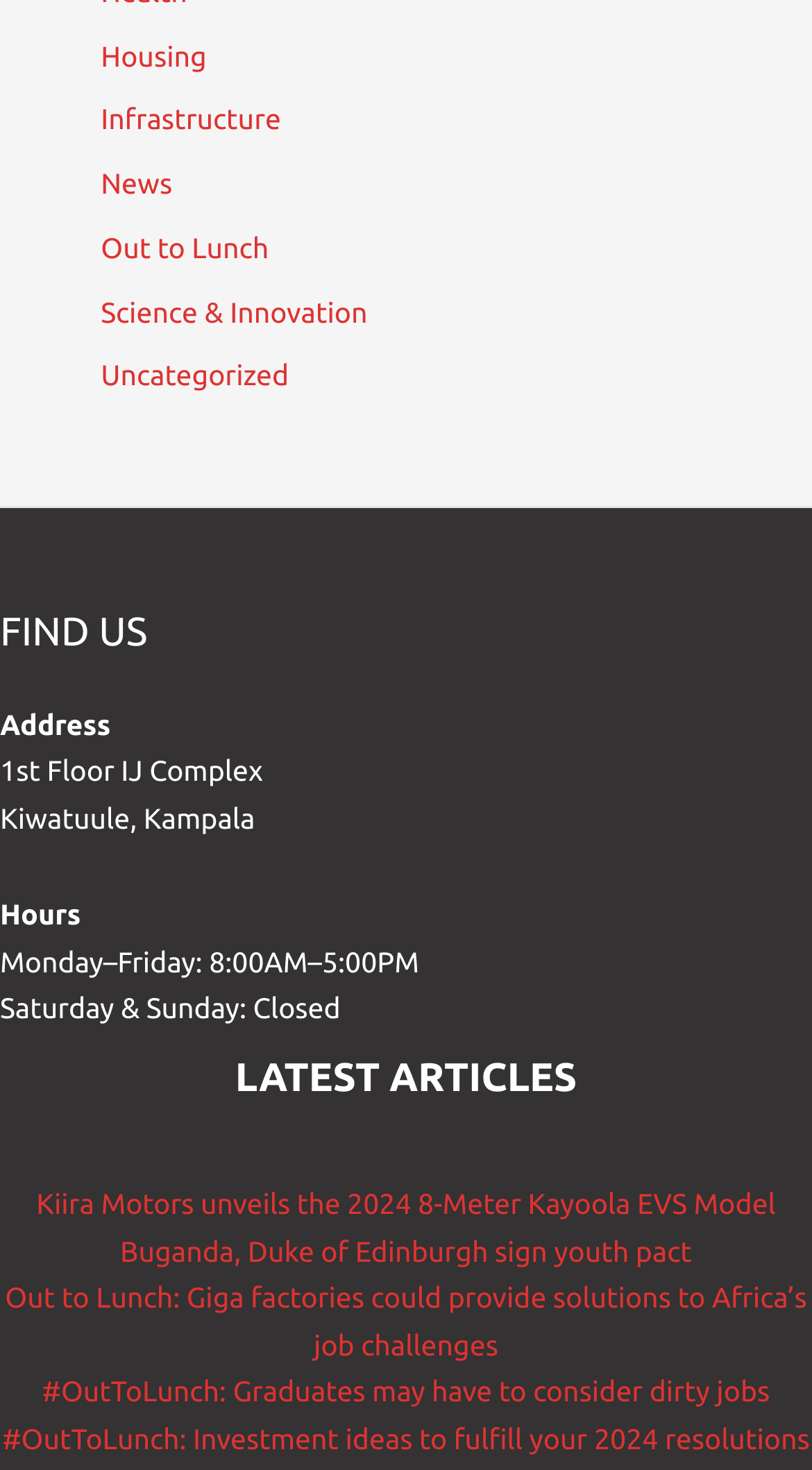What is the category of the article 'Kiira Motors unveils the 2024 8-Meter Kayoola EVS Model'?
Provide a comprehensive and detailed answer to the question.

I found the category of the article by looking at the links in the main section of the webpage. The article 'Kiira Motors unveils the 2024 8-Meter Kayoola EVS Model' is listed under the 'News' category.